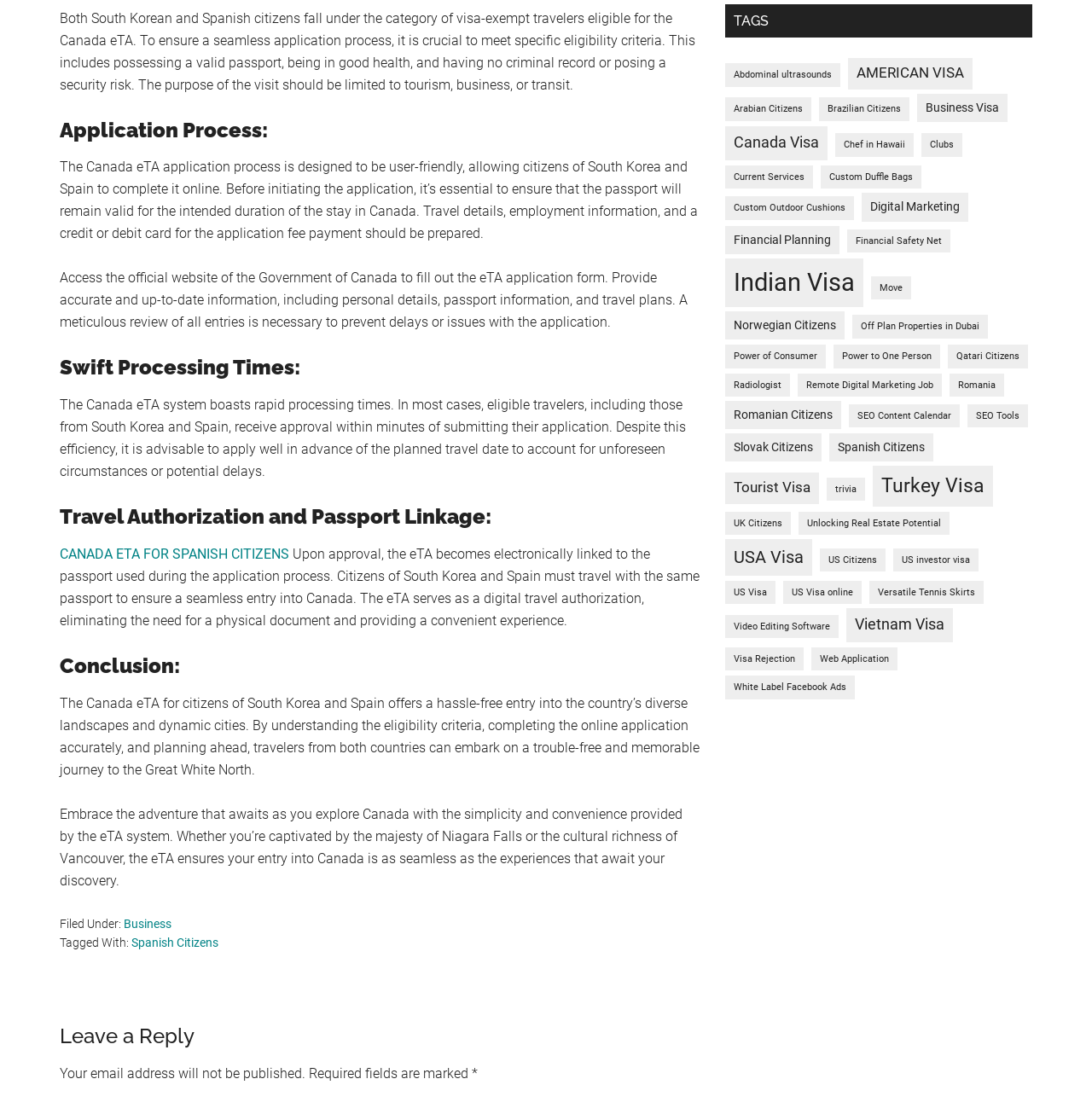Locate the bounding box of the UI element with the following description: "Custom Duffle Bags".

[0.752, 0.149, 0.844, 0.171]